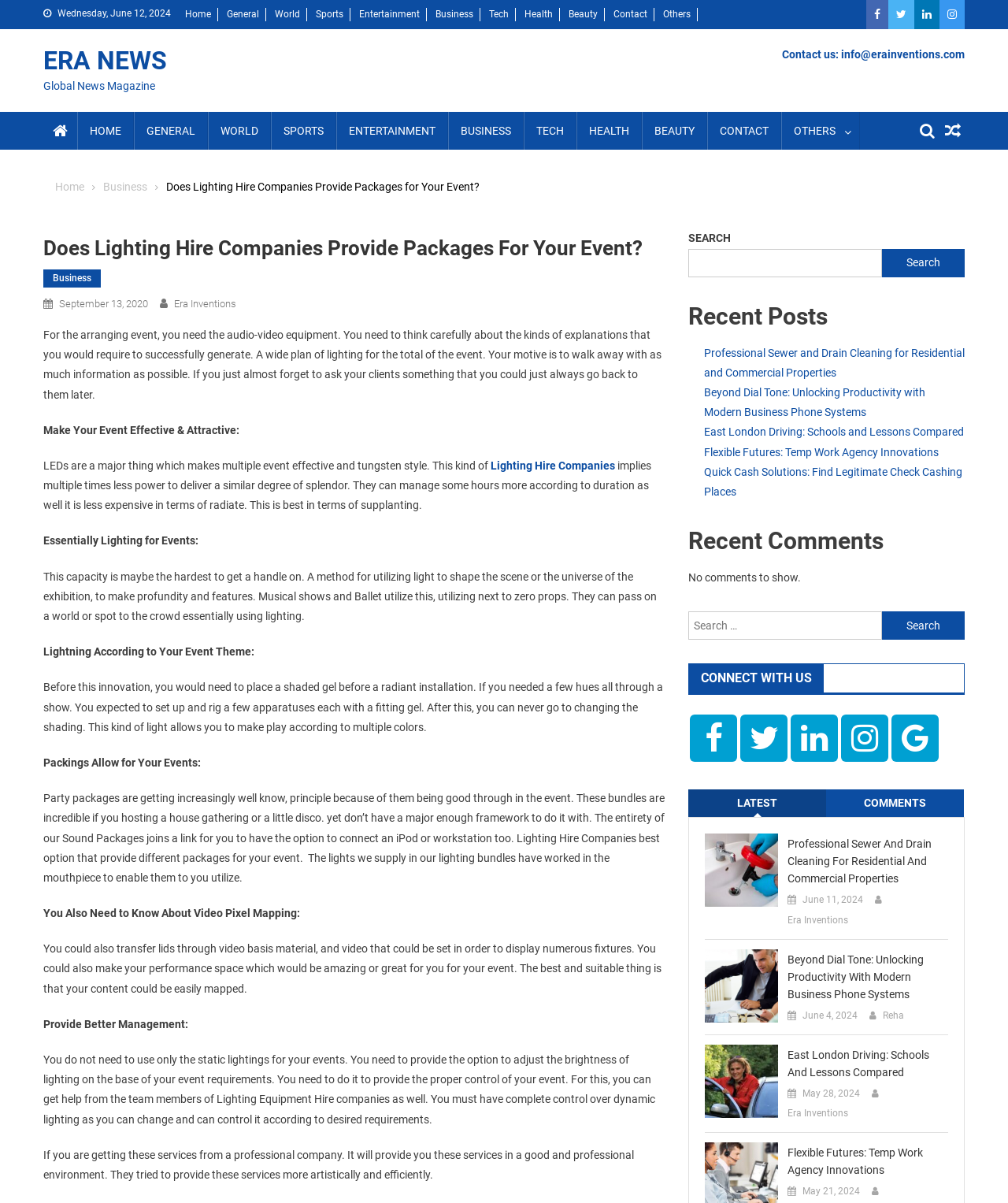Ascertain the bounding box coordinates for the UI element detailed here: "parent_node: Products aria-label="Search Button"". The coordinates should be provided as [left, top, right, bottom] with each value being a float between 0 and 1.

None